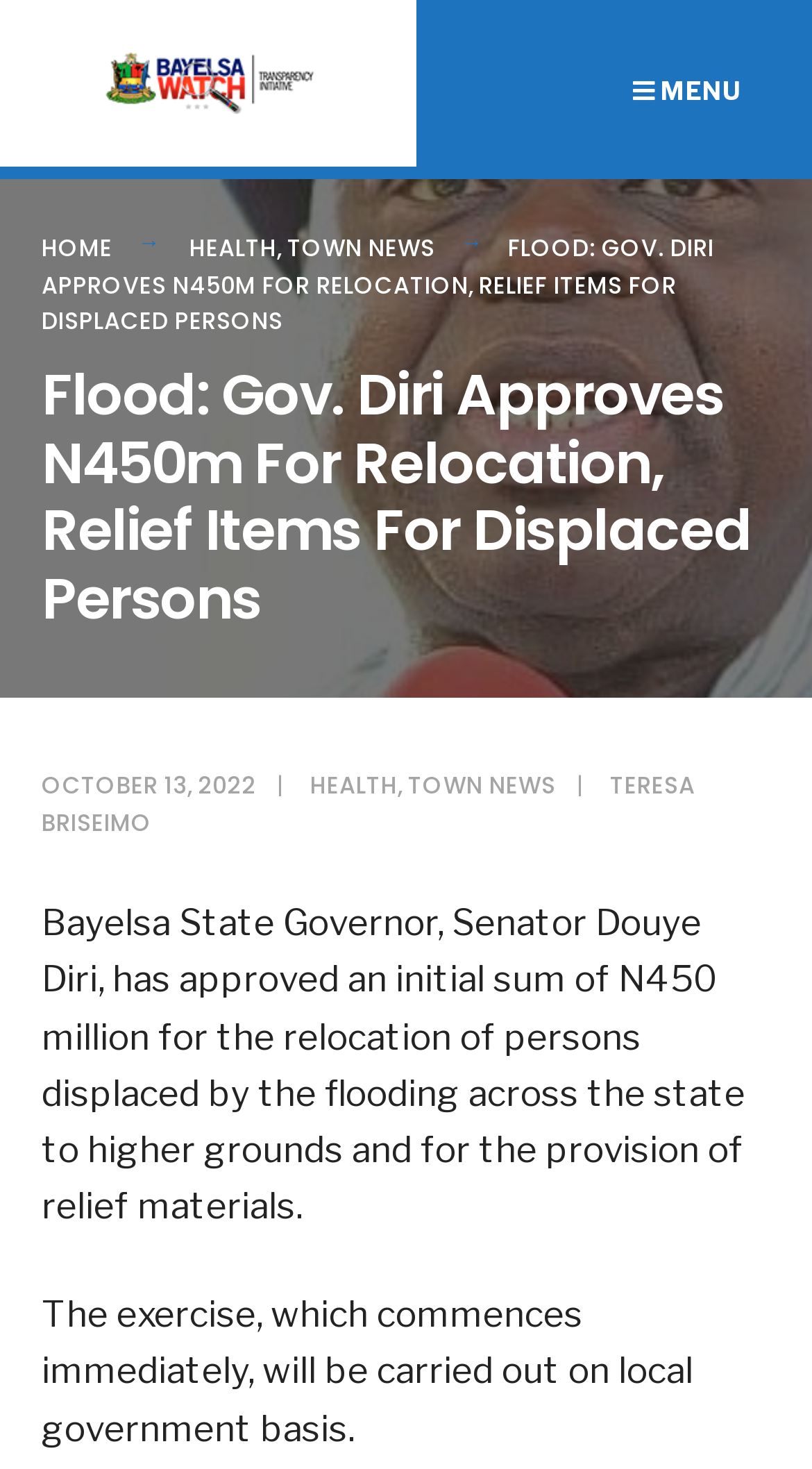Provide a brief response to the question below using a single word or phrase: 
What is the date of the article?

OCTOBER 13, 2022